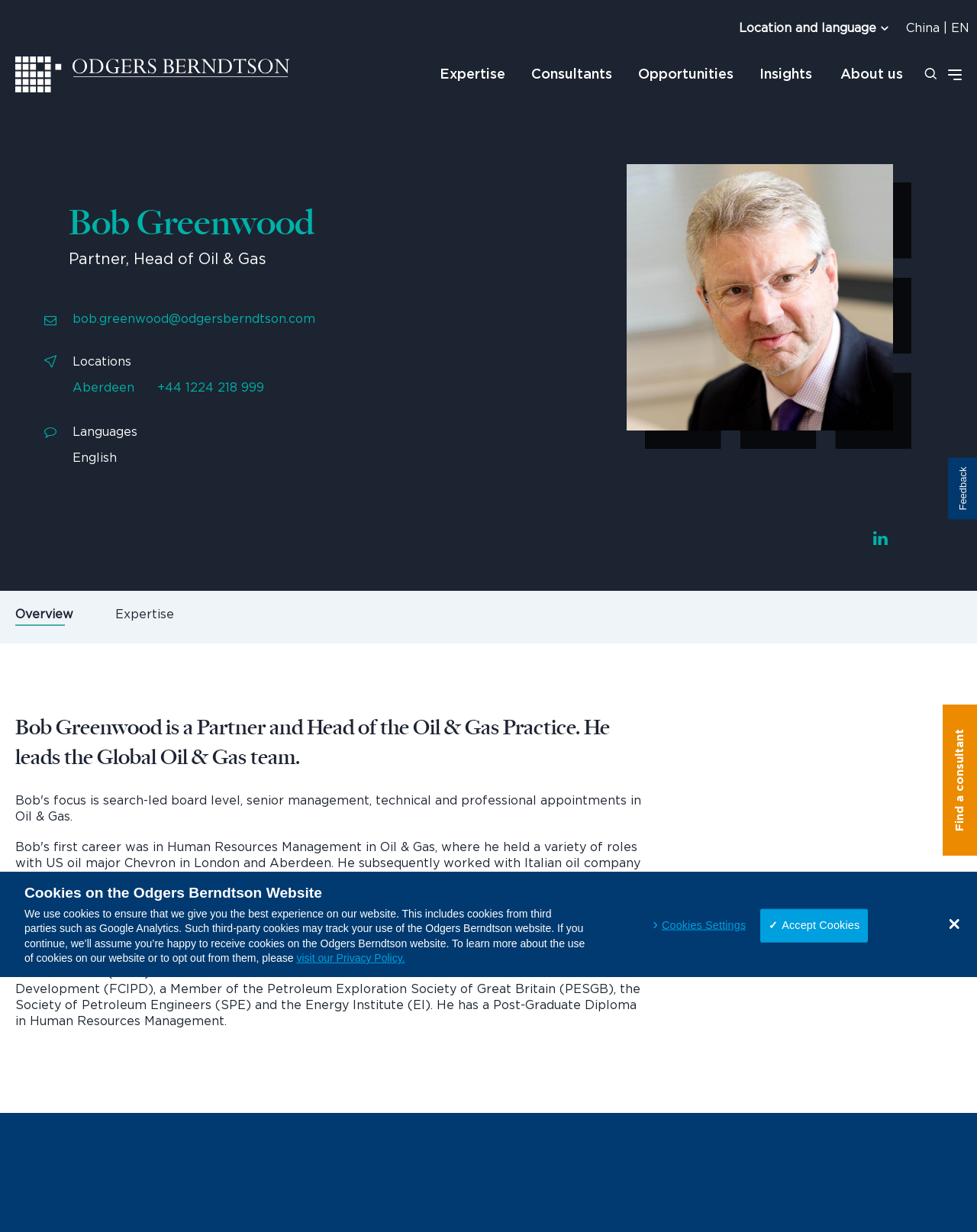Offer an extensive depiction of the webpage and its key elements.

This webpage is about Bob Greenwood, a Partner and Head of the Oil & Gas Practice at Odgers Berndtson. At the top left, there is a logo of Odgers Berndtson, which is an image linked to the company's website. Next to the logo, there is a link to the company's website. On the top right, there are links to change the location and language.

Below the logo, there is a heading with Bob Greenwood's name, followed by his title and a link to his email address. There is also a table listing his locations, including Aberdeen, with a phone number and a link to the location.

On the right side of the page, there is a figure with an image, and below it, there are links to Bob's LinkedIn profile and an overview of his expertise.

The main content of the page is a biography of Bob Greenwood, describing his career and education. He has a BSc in Earth Sciences and is a Fellow of the Chartered Institute of Personnel and Development, among other affiliations.

At the bottom of the page, there are links to find a consultant, quick links, and contact information for the Shanghai office. There are also links to the company's social media profiles, including Twitter, LinkedIn, YouTube, and Facebook.

Further down, there are links to AESC membership, legal notices, accessibility, and a copyright notice. There is also a statement about cookies on the website, with a link to the privacy policy and buttons to accept or customize cookie settings. Finally, there is a close banner button at the bottom right.